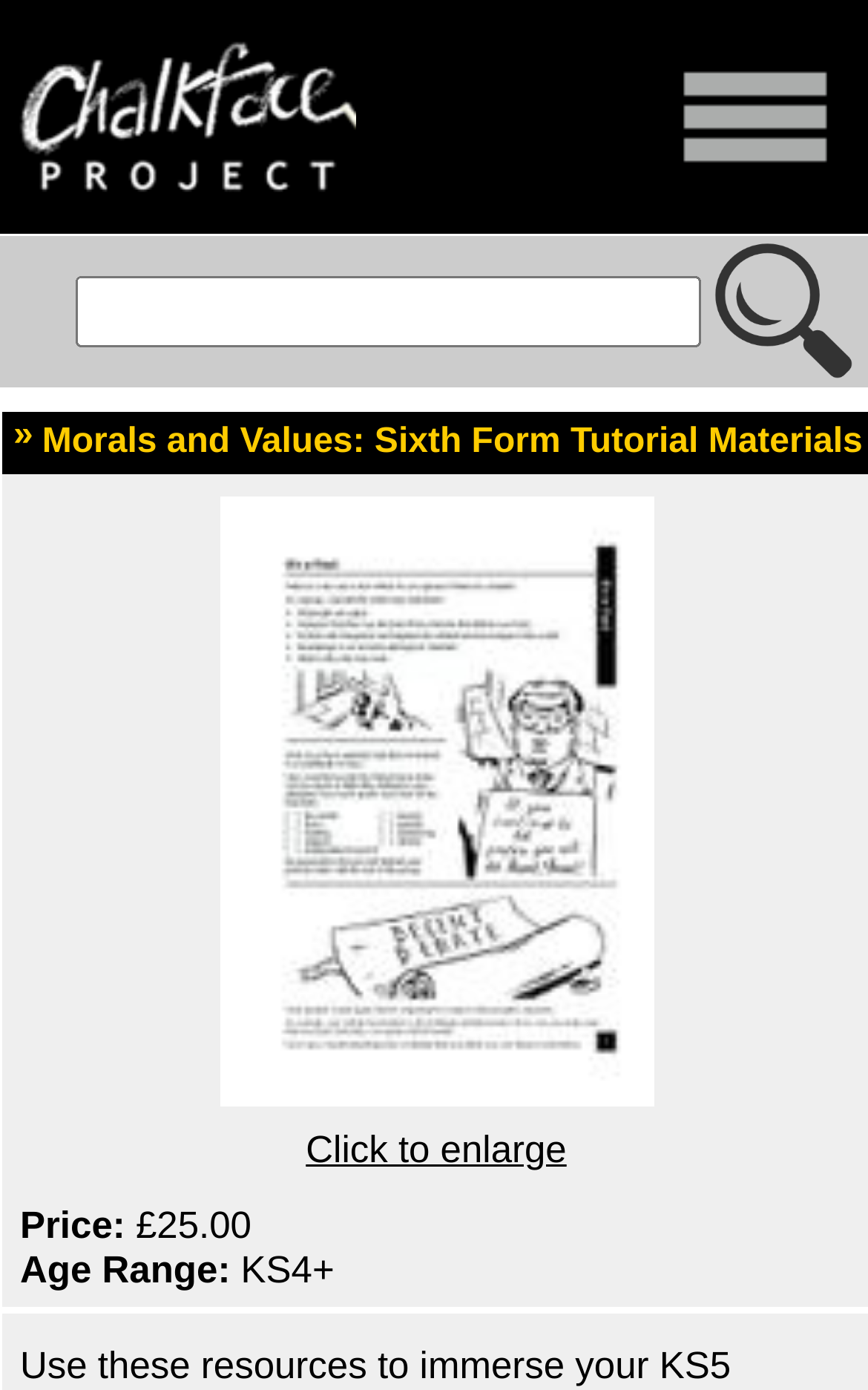Using the description: "name="q"", determine the UI element's bounding box coordinates. Ensure the coordinates are in the format of four float numbers between 0 and 1, i.e., [left, top, right, bottom].

[0.086, 0.198, 0.807, 0.249]